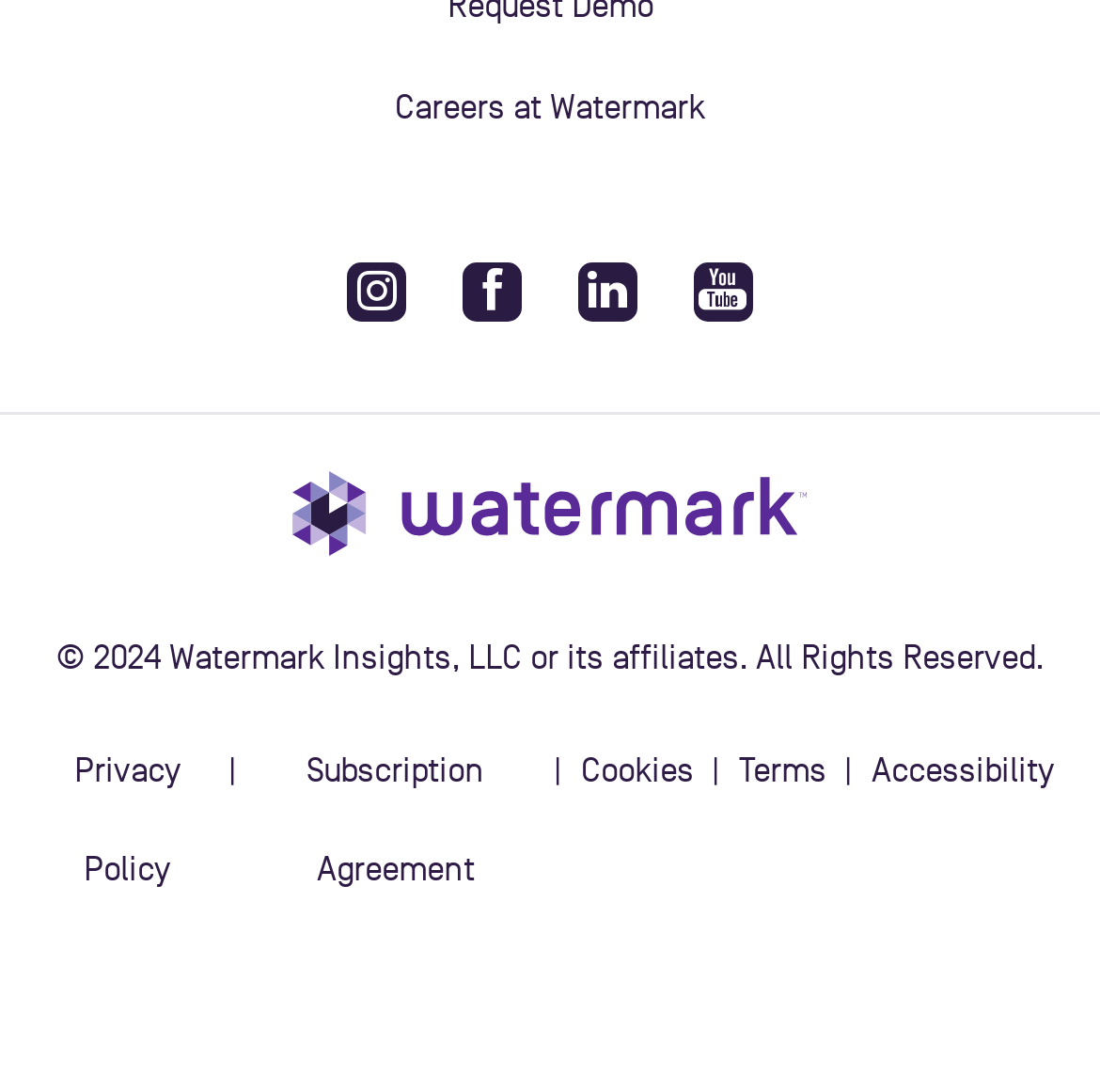What is the company name?
Look at the image and answer the question using a single word or phrase.

Watermark Insights, LLC